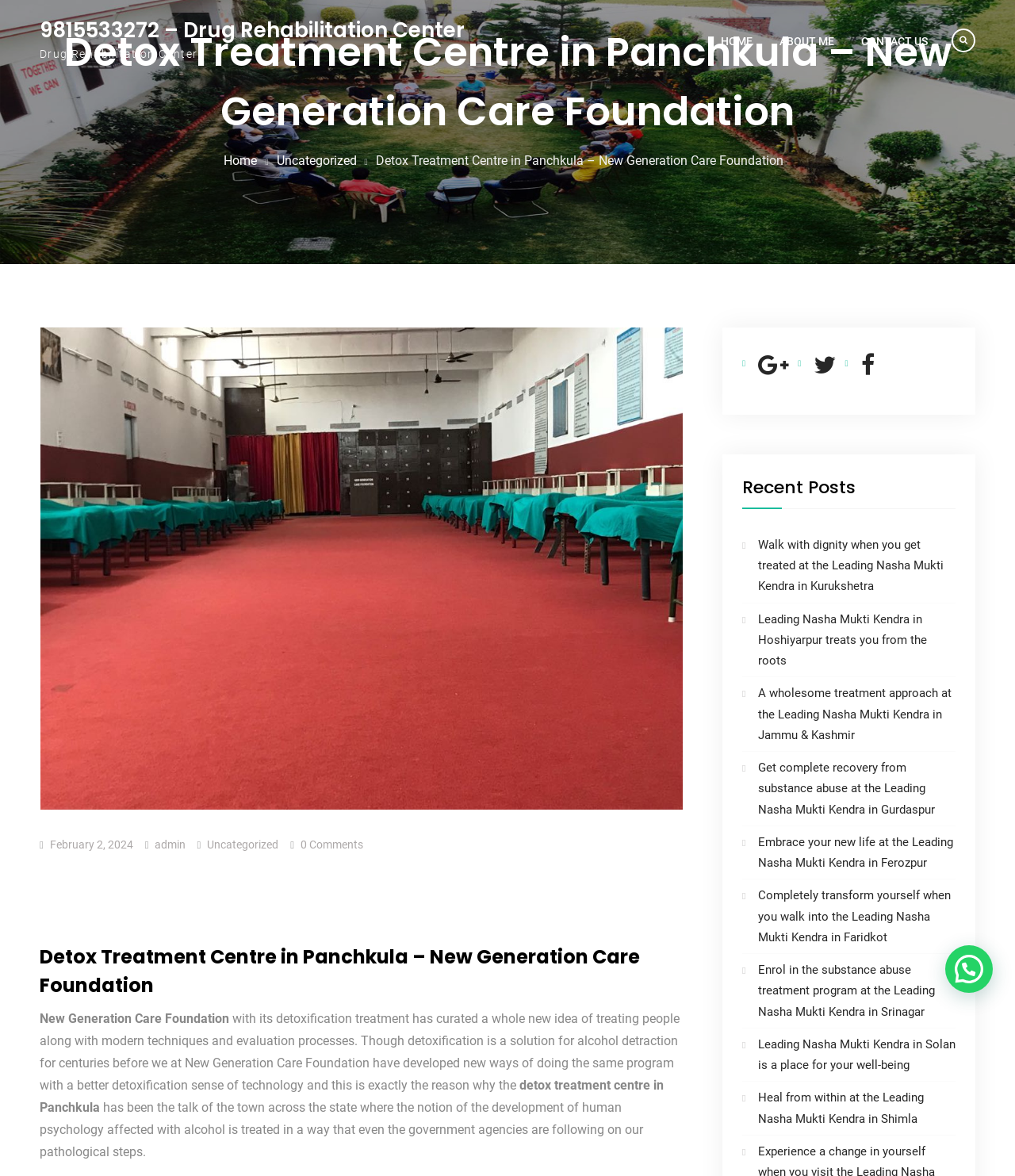Deliver a detailed narrative of the webpage's visual and textual elements.

The webpage is about New Generation Care Foundation, a rehabilitation center providing treatment for alcohol and drug addiction in Punjab, Himachal, and Jammu. At the top, there is a navigation menu with links to "HOME", "ABOUT ME", and "CONTACT US". Below the navigation menu, there is a heading that reads "Detox Treatment Centre in Panchkula – New Generation Care Foundation". 

To the left of the heading, there is a breadcrumbs section with links to "Home" and "Uncategorized". Below the breadcrumbs, there is an image related to "nasha mukti kendra in jammu". 

On the right side of the image, there are several links, including a date "February 2, 2024", the author "admin", the category "Uncategorized", and the number of comments "0 Comments". 

Below the image, there is a main content section that describes the detox treatment center in Panchkula. The text explains that the center has developed new ways of detoxification treatment using modern techniques and evaluation processes. 

Further down, there are several links to recent posts, including "Walk with dignity when you get treated at the Leading Nasha Mukti Kendra in Kurukshetra", "Leading Nasha Mukti Kendra in Hoshiyarpur treats you from the roots", and several others. These links are arranged in a vertical list and take up most of the page. 

There are also several social media links, represented by icons, located near the top right corner of the page.